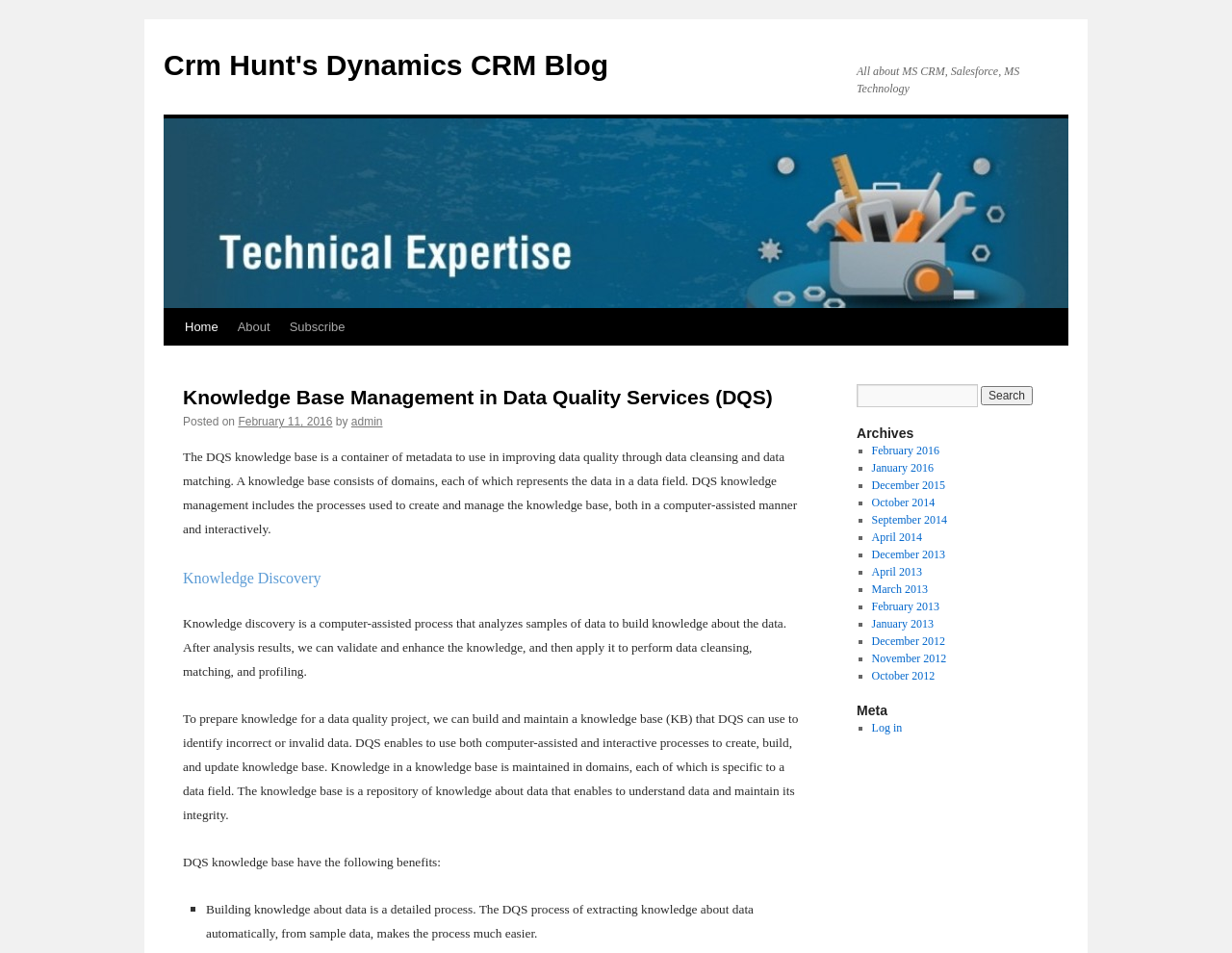Identify the bounding box coordinates for the region to click in order to carry out this instruction: "Read the 'Knowledge Base Management in Data Quality Services (DQS)' article". Provide the coordinates using four float numbers between 0 and 1, formatted as [left, top, right, bottom].

[0.148, 0.403, 0.648, 0.431]